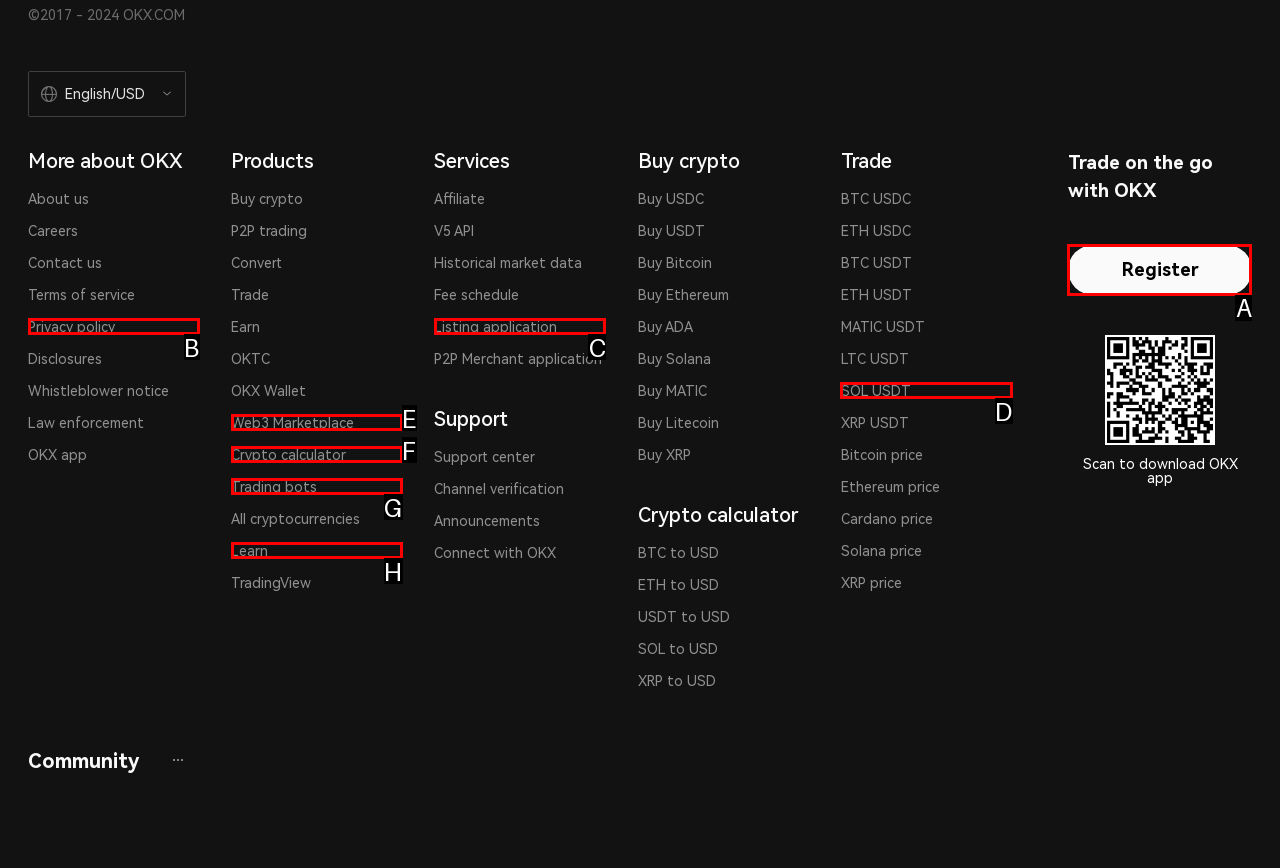Indicate which UI element needs to be clicked to fulfill the task: Register
Answer with the letter of the chosen option from the available choices directly.

A